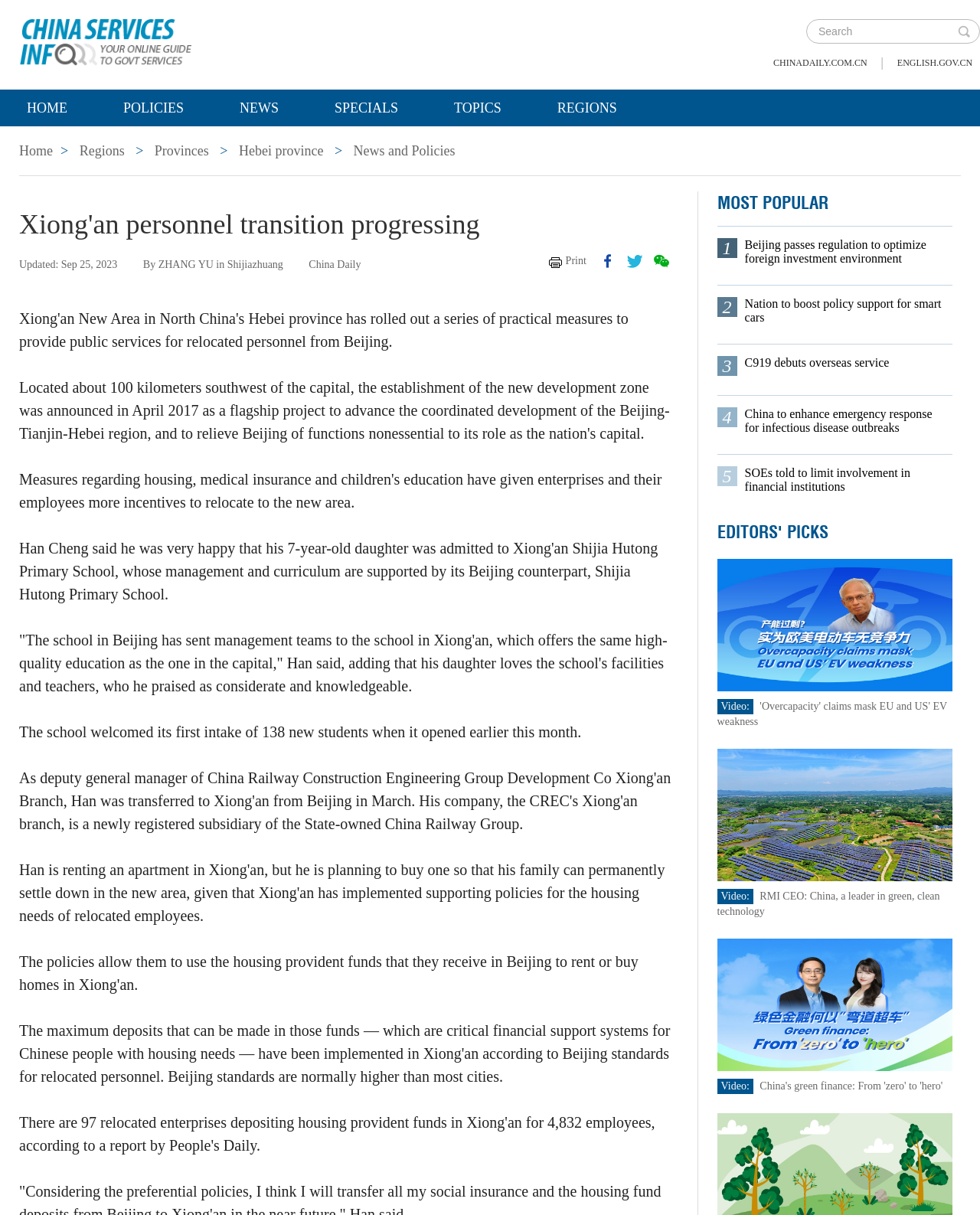Determine and generate the text content of the webpage's headline.

Xiong'an personnel transition progressing